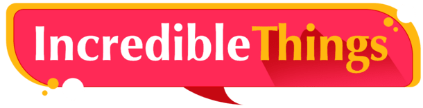Create a detailed narrative that captures the essence of the image.

The image features a vibrant and appealing banner for "Incredible Things," showcasing the brand's playful and creative identity. The banner background is a bold pink, accentuating the cheerful atmosphere of the brand. The text "Incredible" is presented in crisp white, while "Things" is highlighted in a contrasting yellow, emphasizing the dynamic and engaging nature of the brand. The playful font style is designed to evoke curiosity and excitement, inviting viewers to explore a range of unique and innovative products. This visual representation aligns perfectly with the theme of discovery and wonder that the brand embodies.